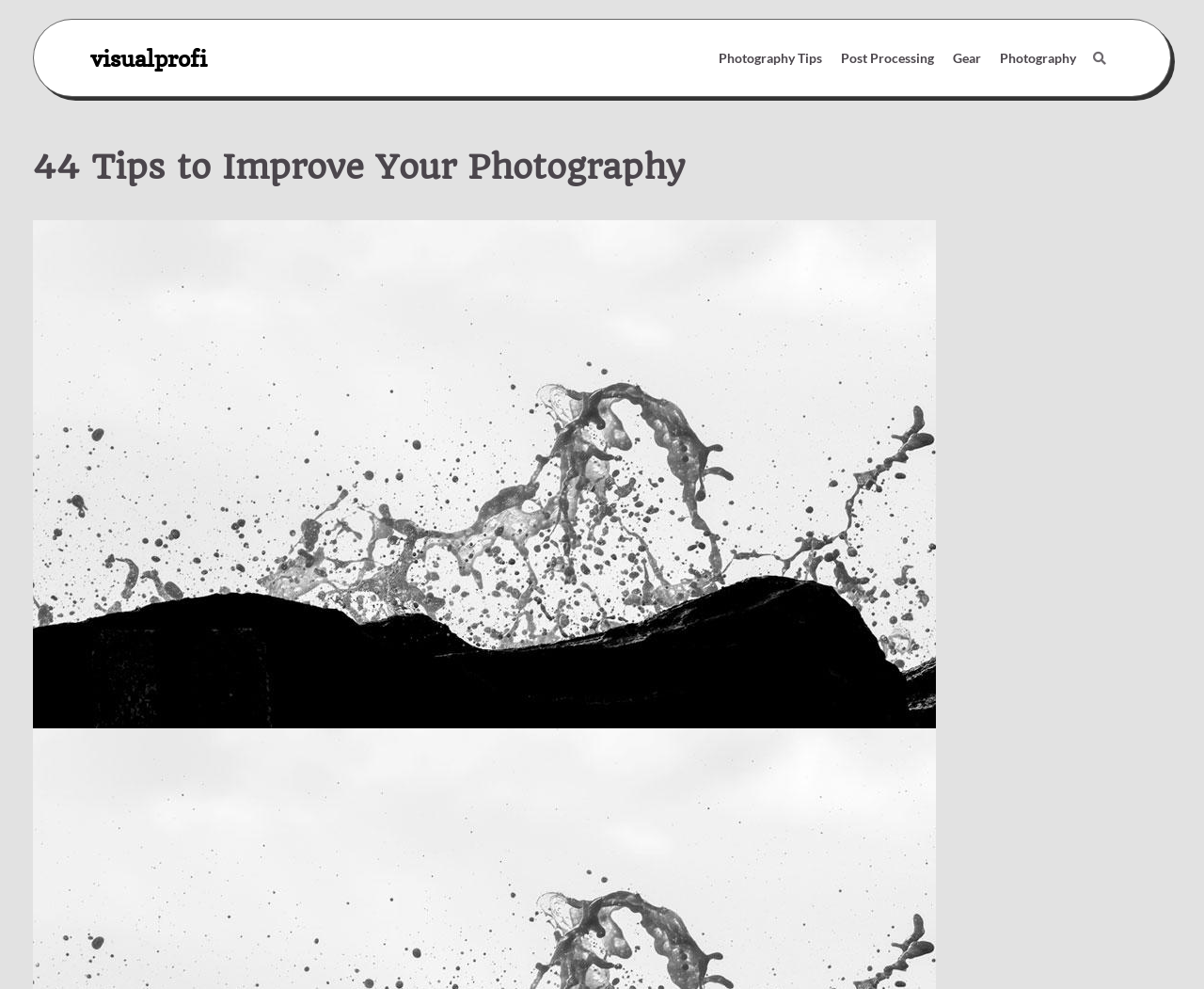Please answer the following question using a single word or phrase: 
What is the purpose of the webpage?

Improve photography